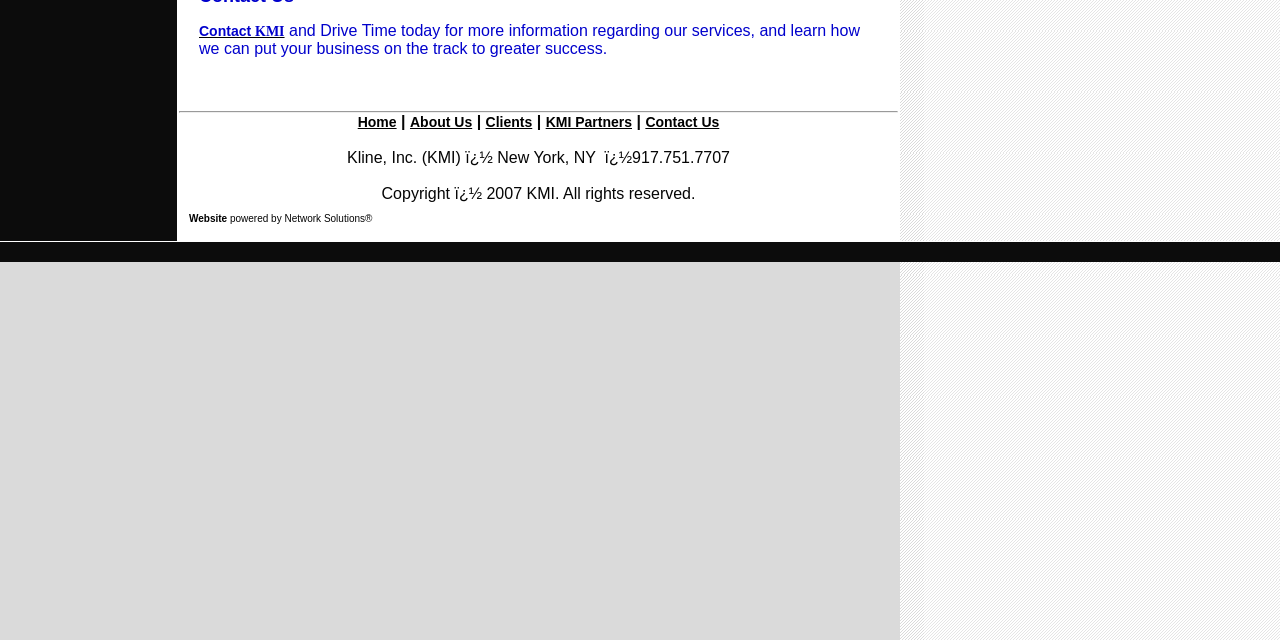Please locate the UI element described by "Contact Us" and provide its bounding box coordinates.

[0.504, 0.178, 0.562, 0.203]